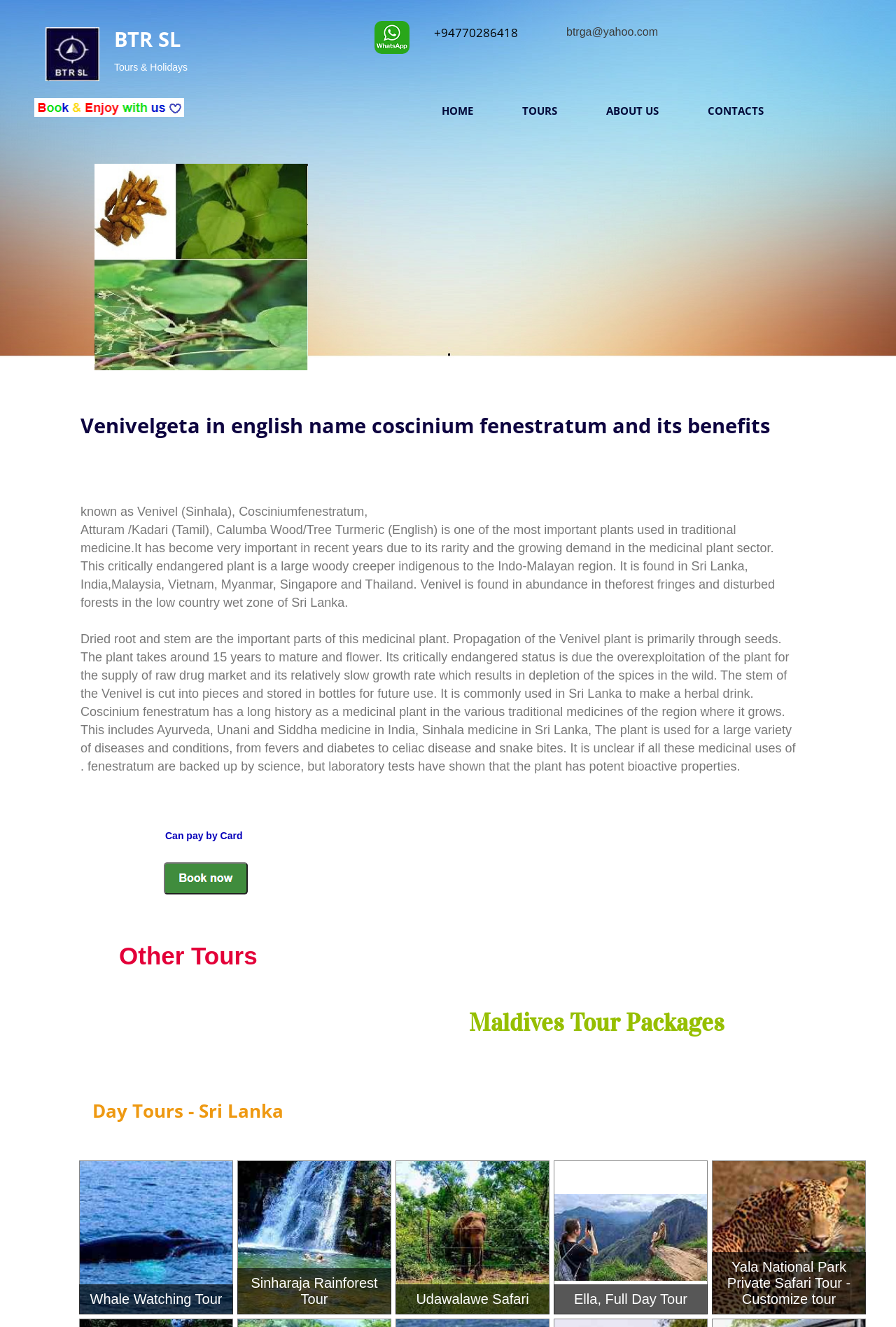What is the name of the plant described on this webpage?
Examine the image and give a concise answer in one word or a short phrase.

Venivel